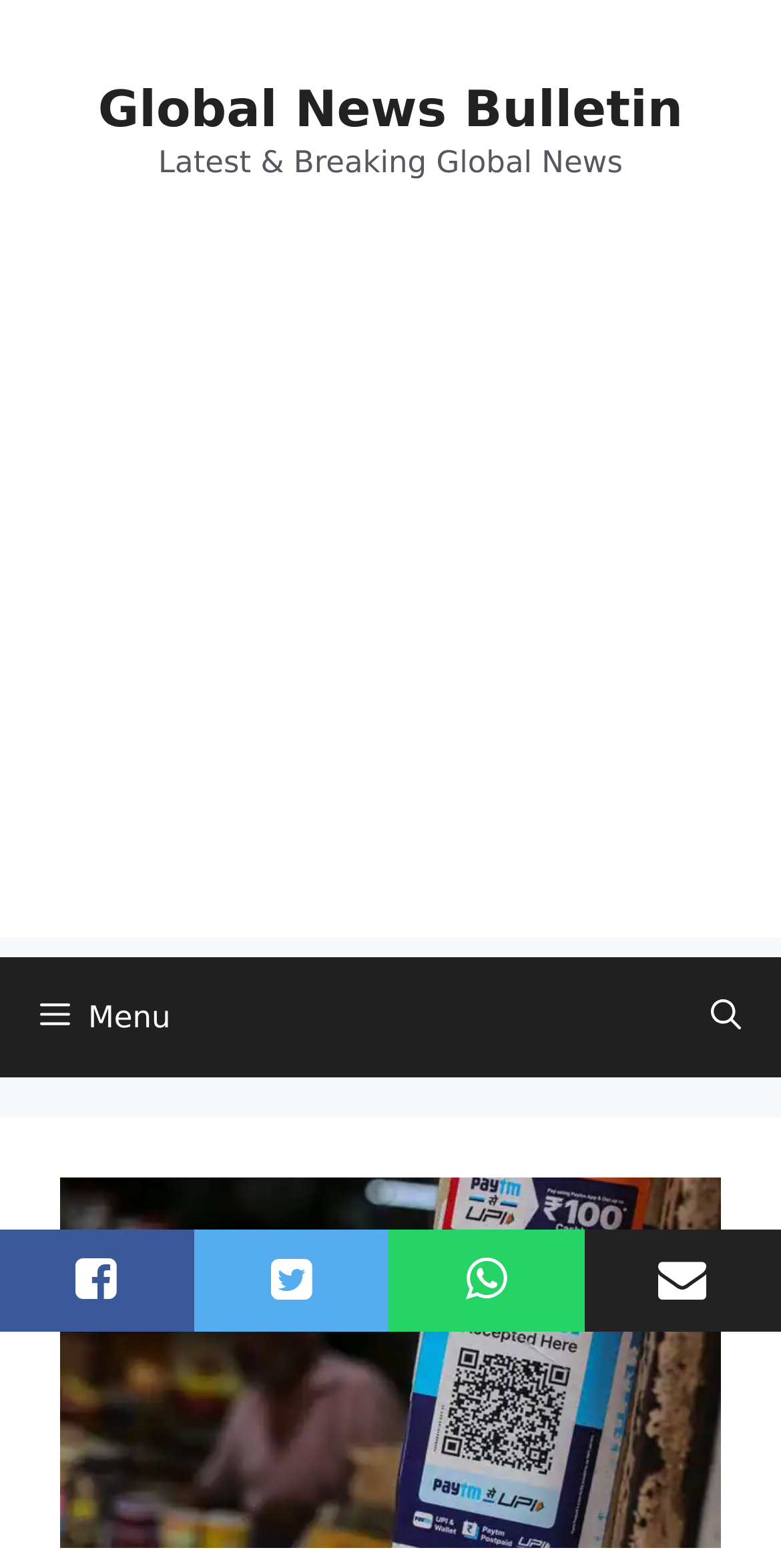What is the type of news provided on this website?
From the image, provide a succinct answer in one word or a short phrase.

Global News